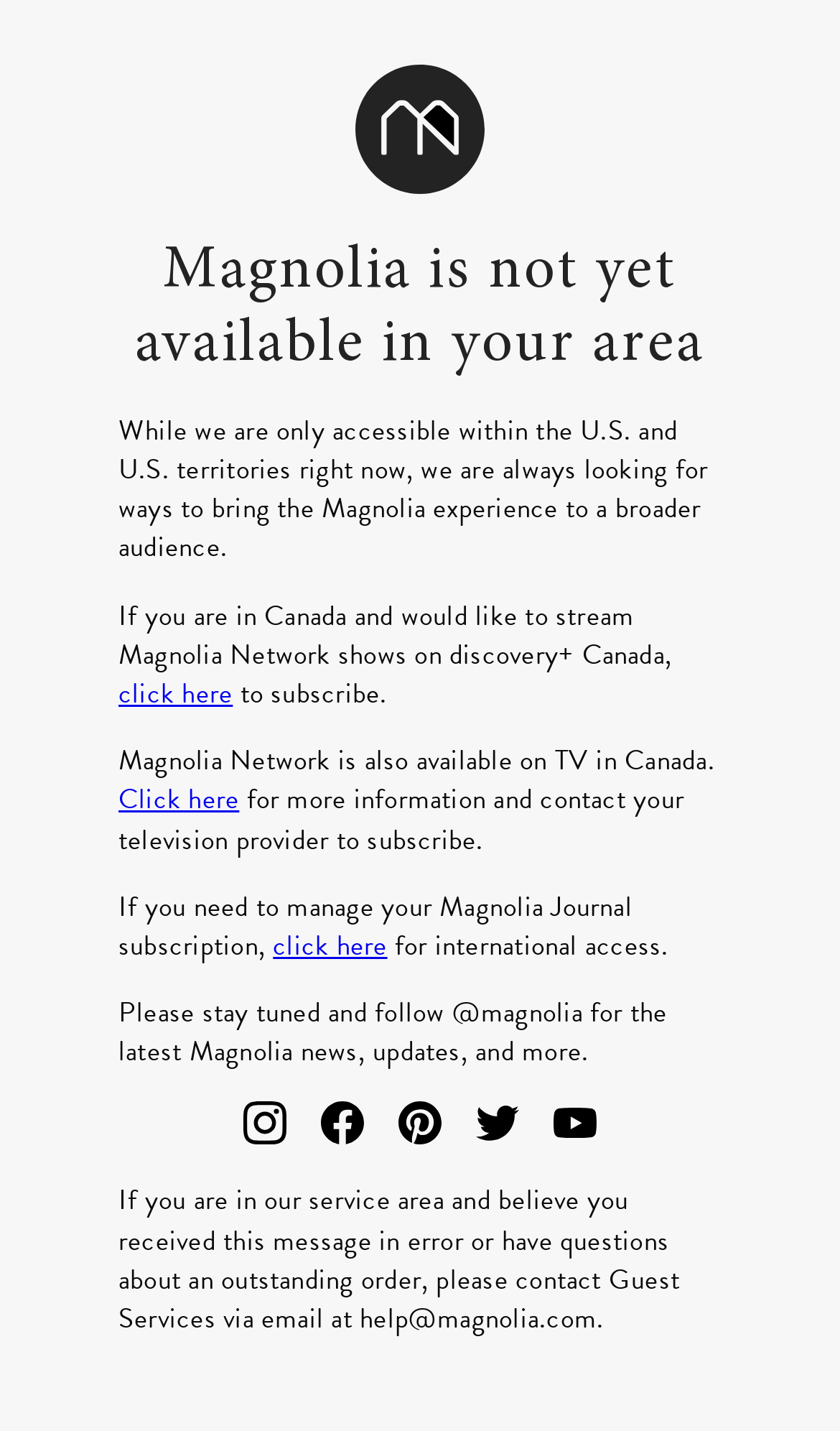Find the bounding box coordinates of the area that needs to be clicked in order to achieve the following instruction: "Click the 'click here' link to subscribe to discovery+ Canada". The coordinates should be specified as four float numbers between 0 and 1, i.e., [left, top, right, bottom].

[0.141, 0.471, 0.277, 0.498]